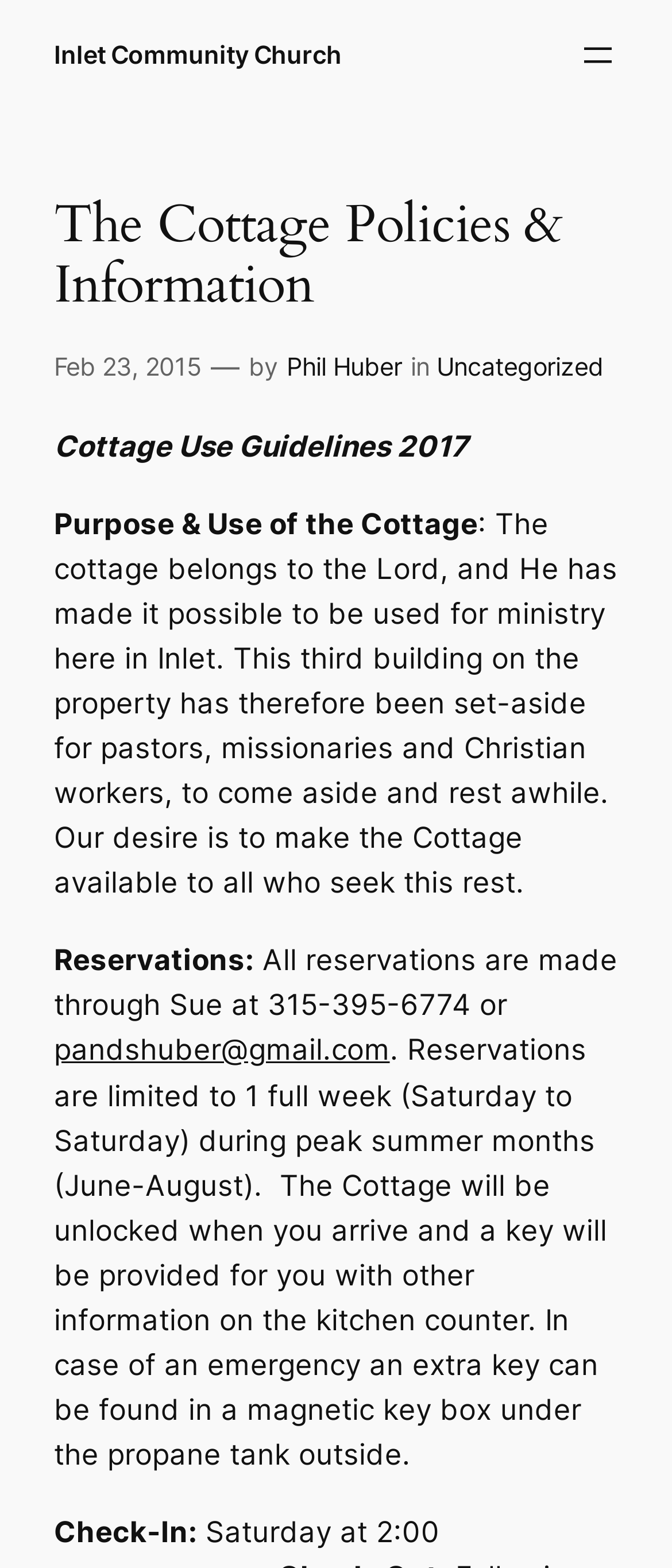Please examine the image and answer the question with a detailed explanation:
What is the purpose of the cottage?

According to the webpage, the purpose of the cottage is for ministry and rest, as stated in the 'Purpose & Use of the Cottage' section, which says 'The cottage belongs to the Lord, and He has made it possible to be used for ministry here in Inlet. This third building on the property has therefore been set-aside for pastors, missionaries and Christian workers, to come aside and rest awhile.'